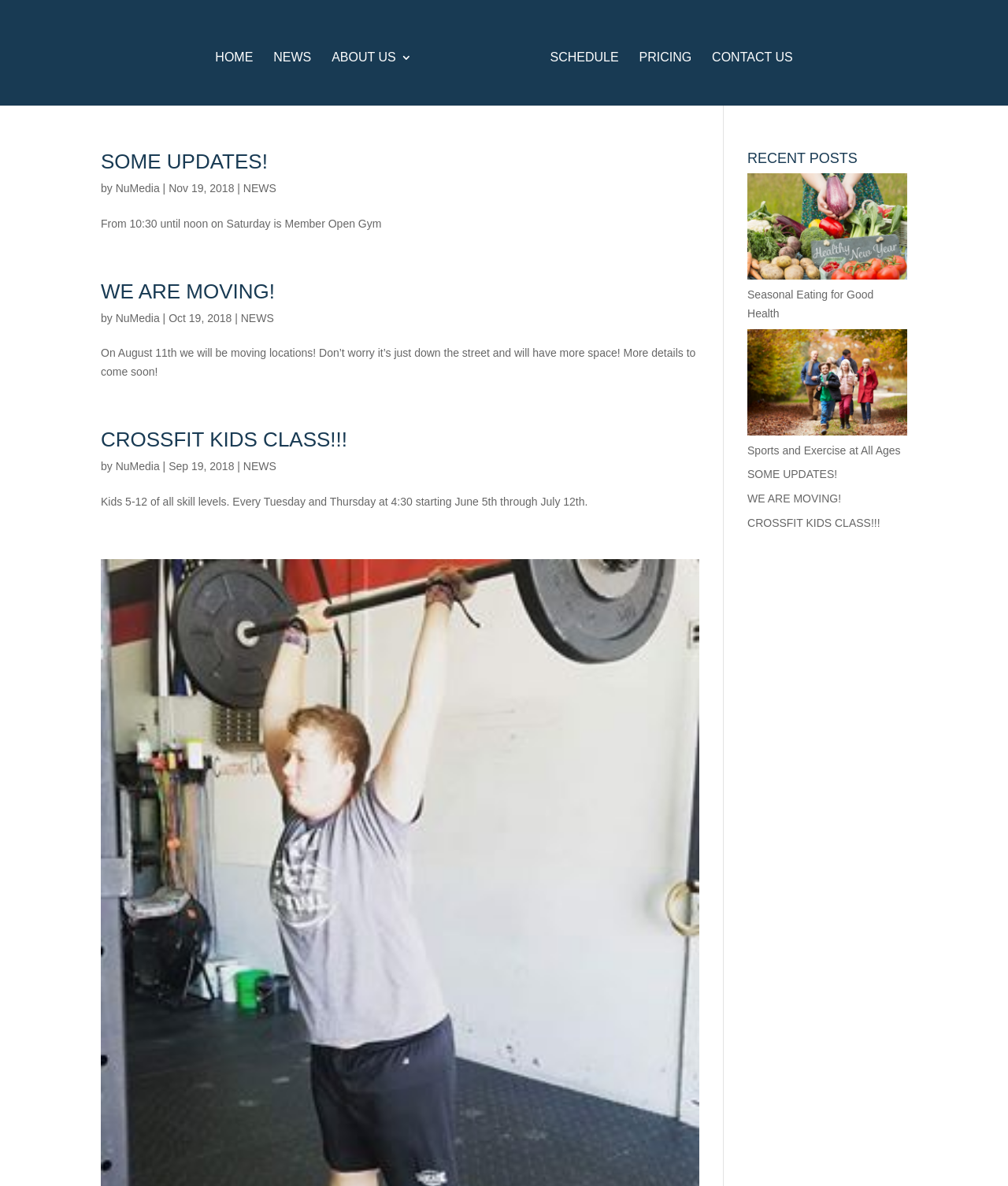What is the title of the second recent post?
Refer to the image and give a detailed answer to the query.

In the 'RECENT POSTS' section, the second link has the text 'Sports and Exercise at All Ages', which is the title of the second recent post.